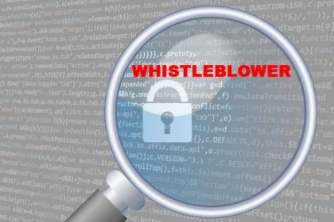Illustrate the image with a detailed caption.

The image features a magnifying glass focused on the term "WHISTLEBLOWER," highlighted in bold red, suggesting importance and urgency. Beneath the text, there is an icon of a padlock, symbolizing security and confidentiality, which is pertinent to the topic of whistleblowing—often associated with protecting individuals who expose wrongdoing. The background consists of a matrix of computer code, reinforcing the theme of data security and legal complexities often linked to whistleblower cases. This visual arrangement effectively communicates the critical nature of whistleblower protections and the legal implications involved in safeguarding sensitive information.